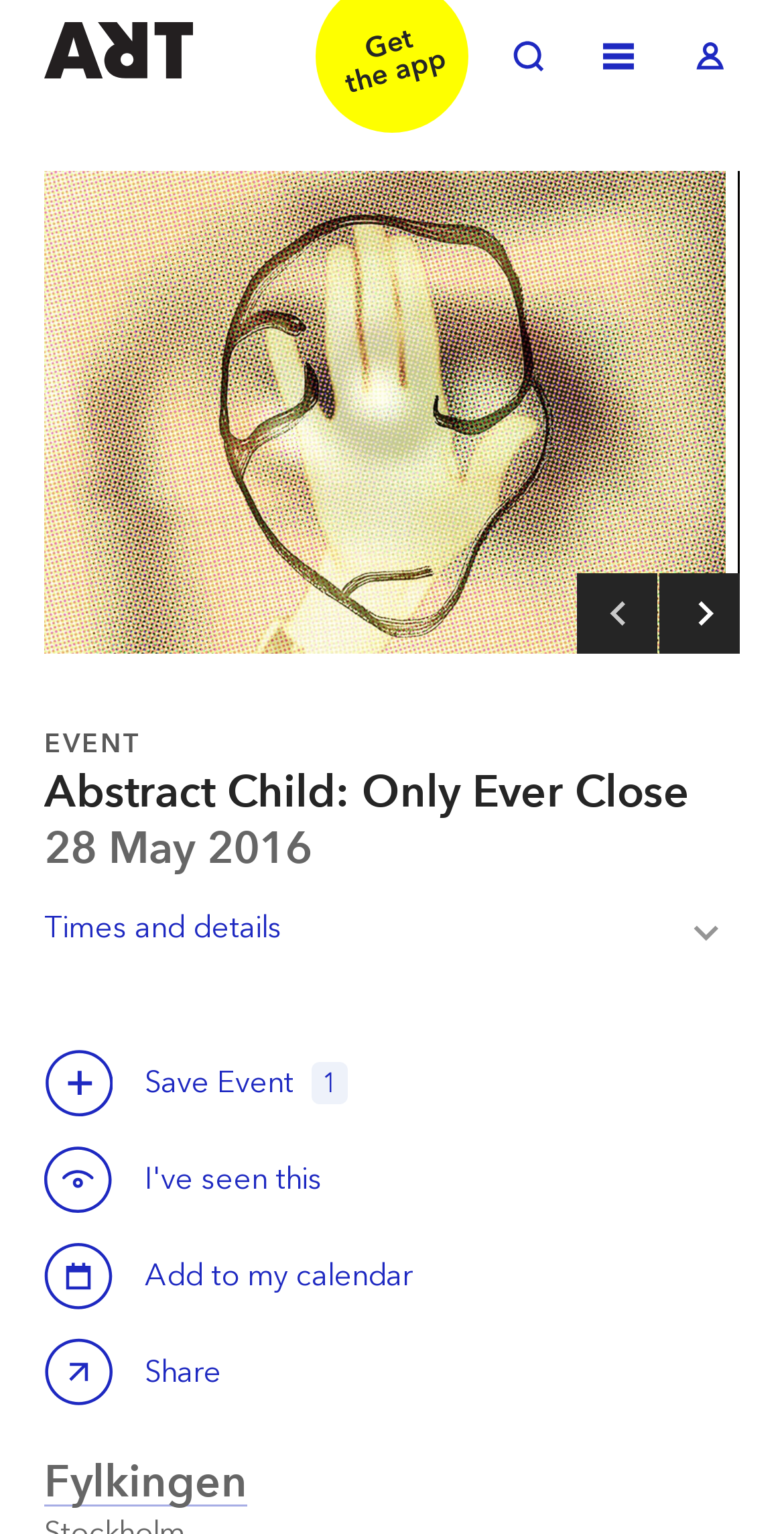Give a detailed explanation of the elements present on the webpage.

This webpage appears to be an event page for "Abstract Child: Only Ever Close" at Fylkingen in Stockholm. At the top left, there is a link to "Welcome to ArtRabbit". To the right of this link, there are three more links: "Toggle Search", "Toggle Menu", and "Toggle Log in". 

Below these links, there is a large image that takes up most of the width of the page, with a "Zoom in" link overlaid on top of it. 

The main content of the page is divided into sections. The first section has three headings: "EVENT", "Abstract Child: Only Ever Close", and "28 May 2016". Below these headings, there is a "Times and details Toggle" button. 

Further down, there are two "Save this event" buttons, with a "Save Event" label and a "1" label between them. Below these buttons, there is a "Calendar" button with an "Add to my calendar" label. 

At the very bottom of the page, there is a "Share Abstract Child: Only Ever Close" button and a heading "Fylkingen" with a link to "Fylkingen" below it.